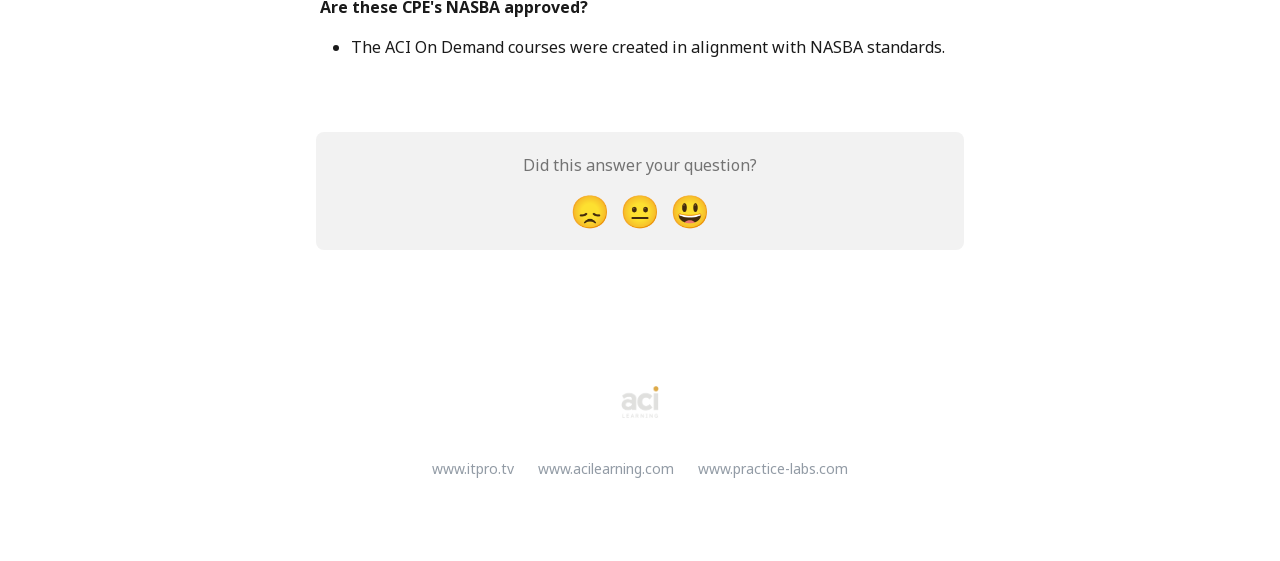Give a one-word or one-phrase response to the question: 
What is the topic of the ACI On Demand courses?

NASBA standards